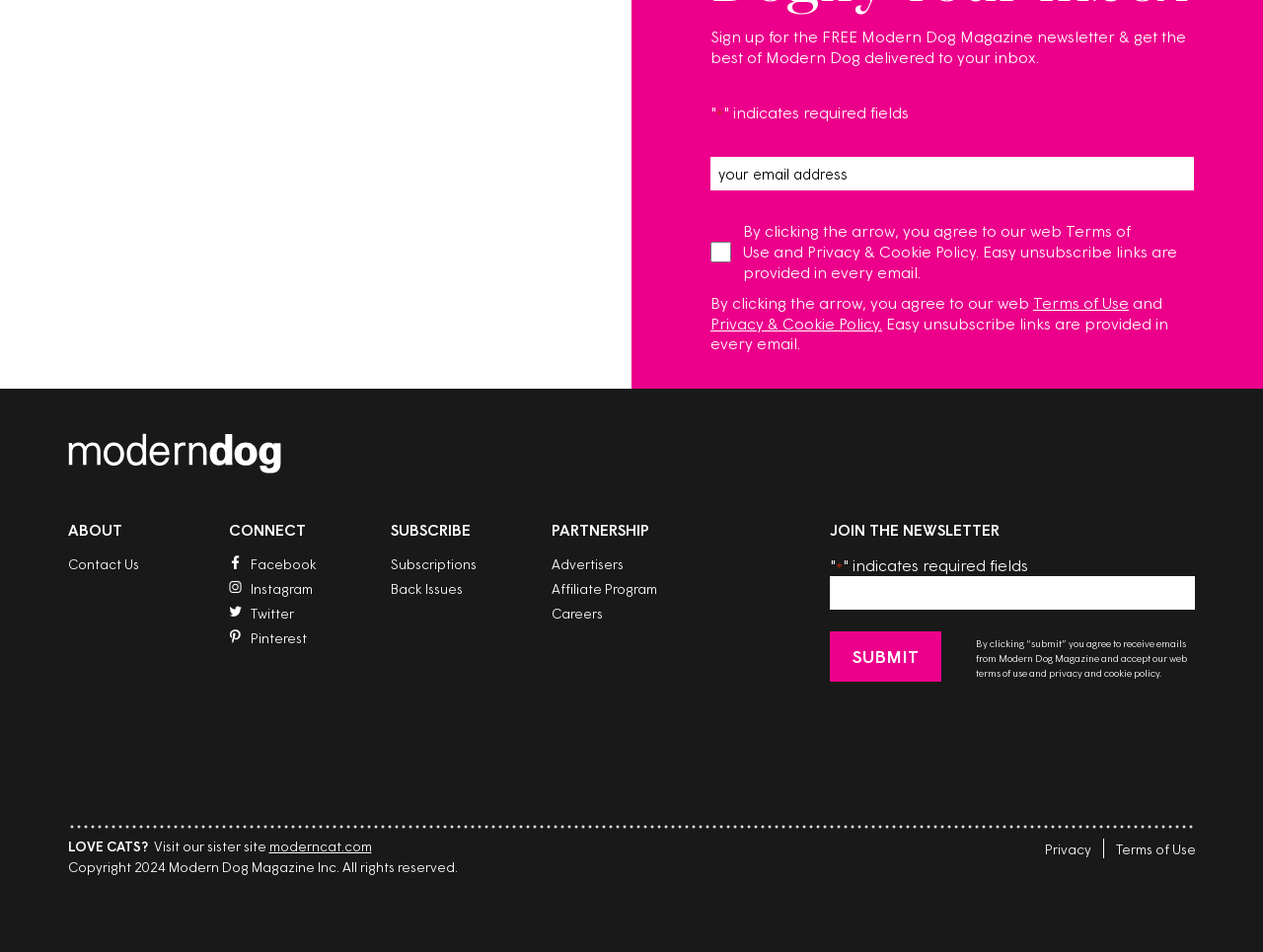Answer the following in one word or a short phrase: 
What is the purpose of the textbox at the top?

Sign up for newsletter